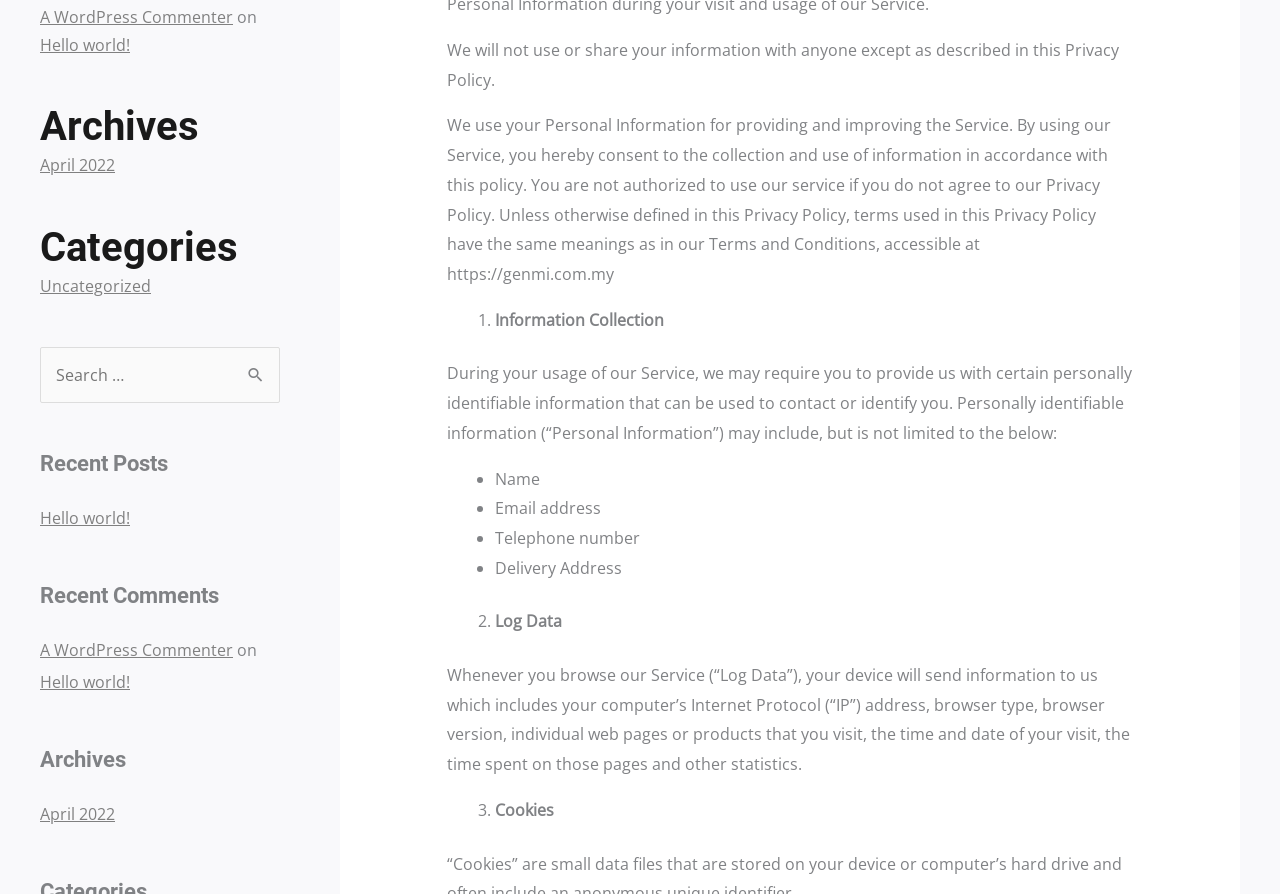Provide the bounding box coordinates of the HTML element this sentence describes: "A WordPress Commenter". The bounding box coordinates consist of four float numbers between 0 and 1, i.e., [left, top, right, bottom].

[0.031, 0.715, 0.182, 0.74]